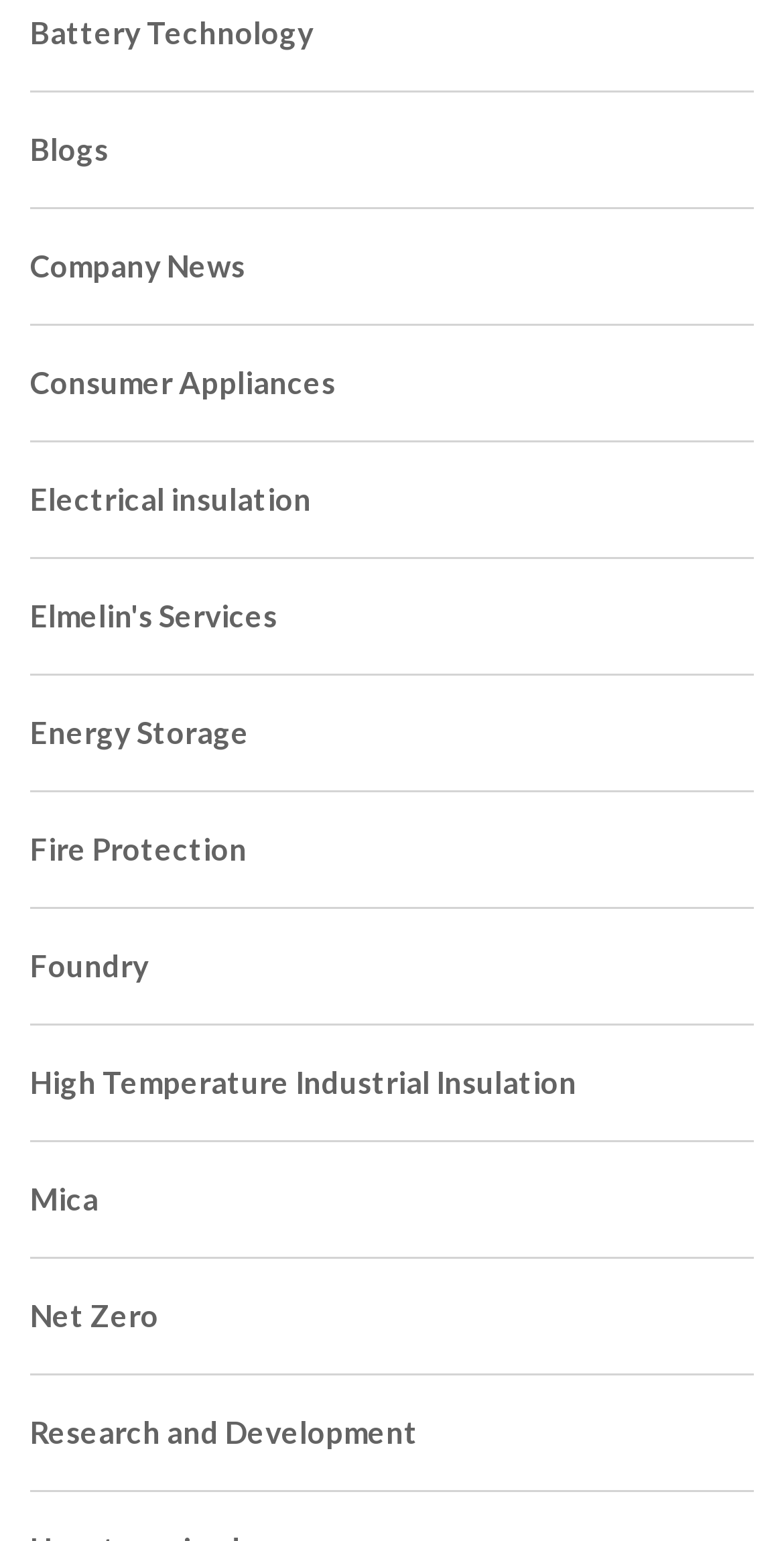Find the bounding box of the element with the following description: "Toggle navigation". The coordinates must be four float numbers between 0 and 1, formatted as [left, top, right, bottom].

None